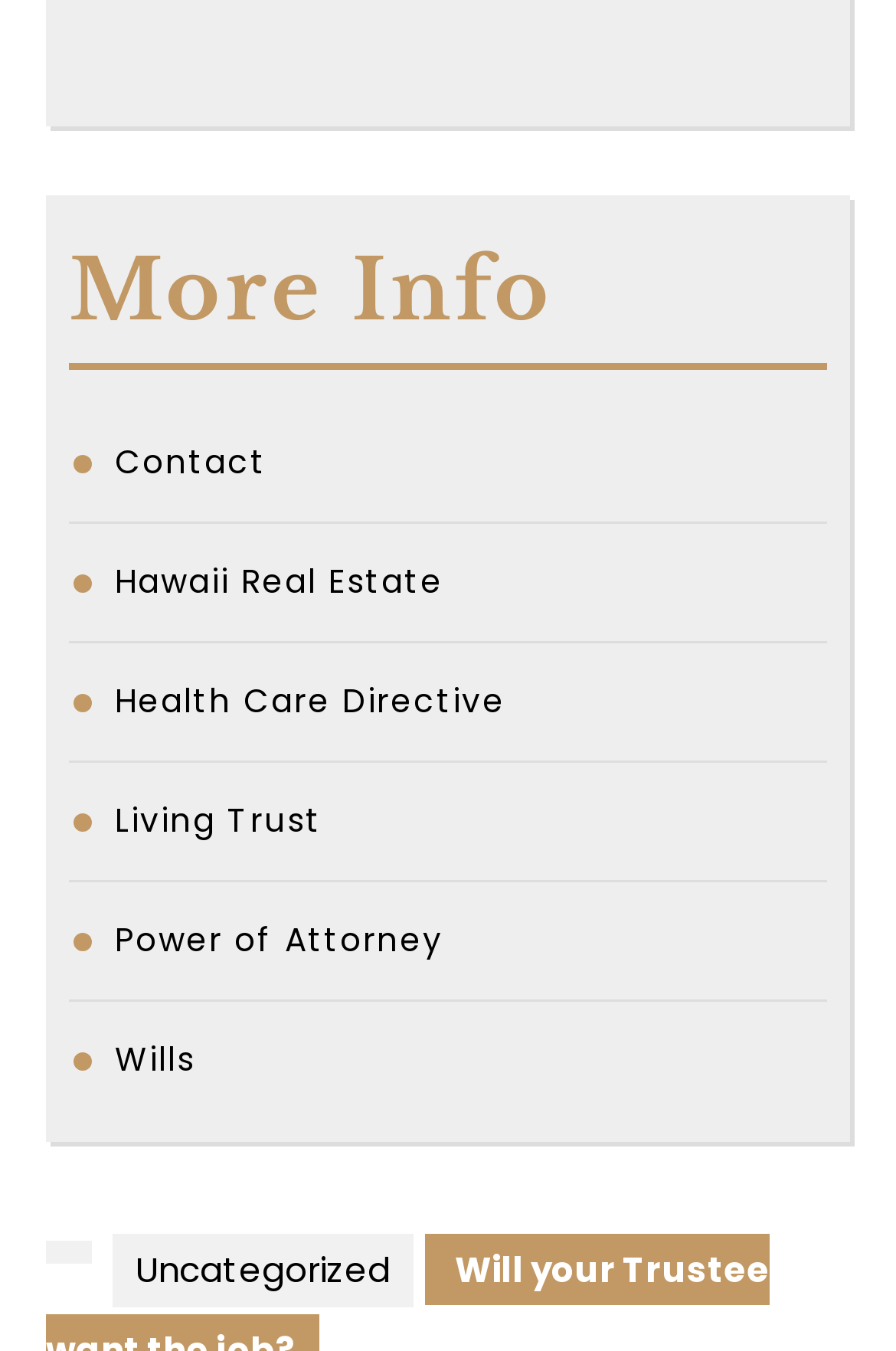Look at the image and give a detailed response to the following question: How many links are under 'More Info'?

I counted the number of links under the 'More Info' heading, and there are six links: 'Contact', 'Hawaii Real Estate', 'Health Care Directive', 'Living Trust', 'Power of Attorney', and 'Wills'.